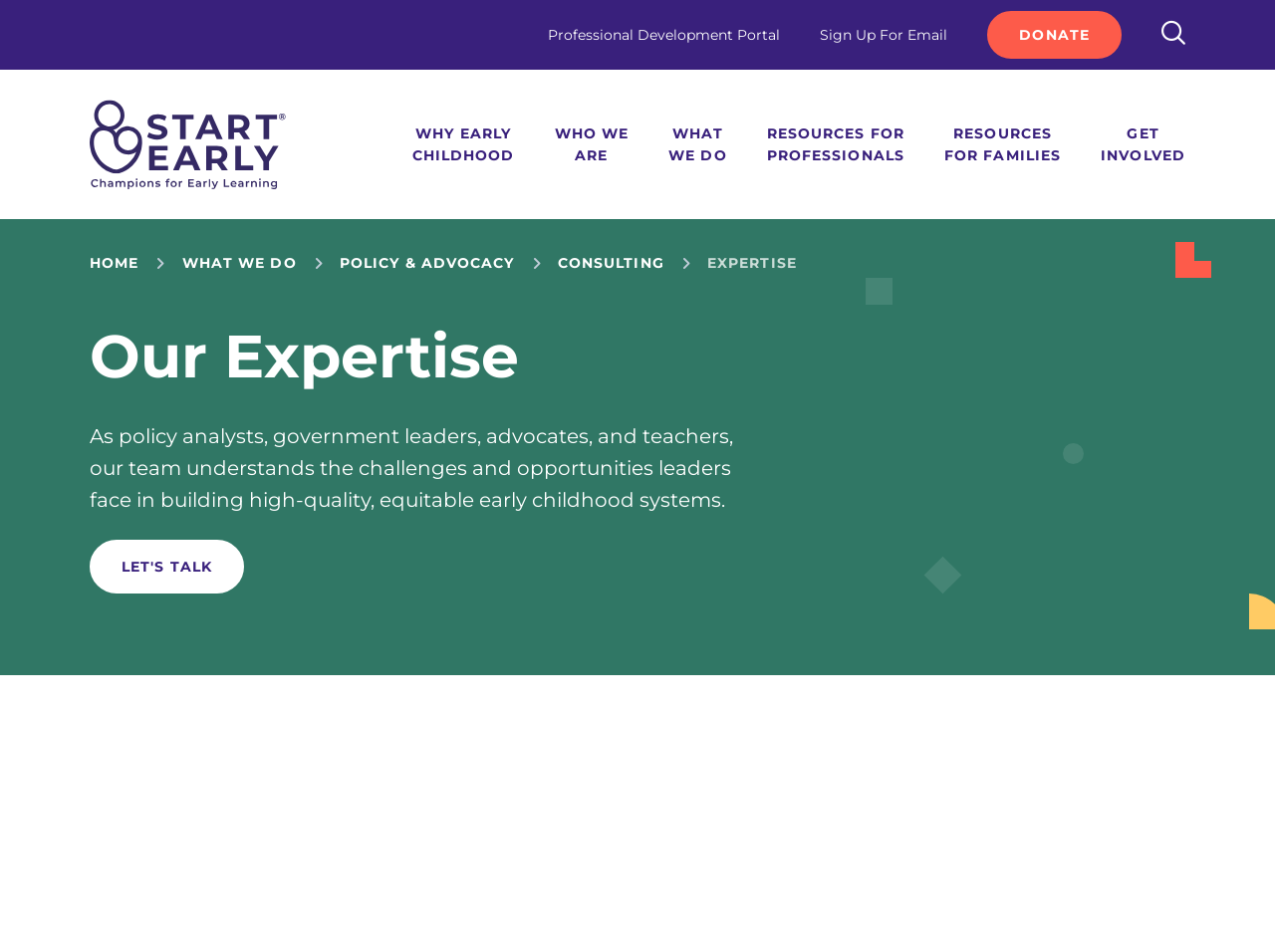Find the bounding box coordinates for the HTML element described as: "Sign Up For Email". The coordinates should consist of four float values between 0 and 1, i.e., [left, top, right, bottom].

[0.643, 0.025, 0.743, 0.048]